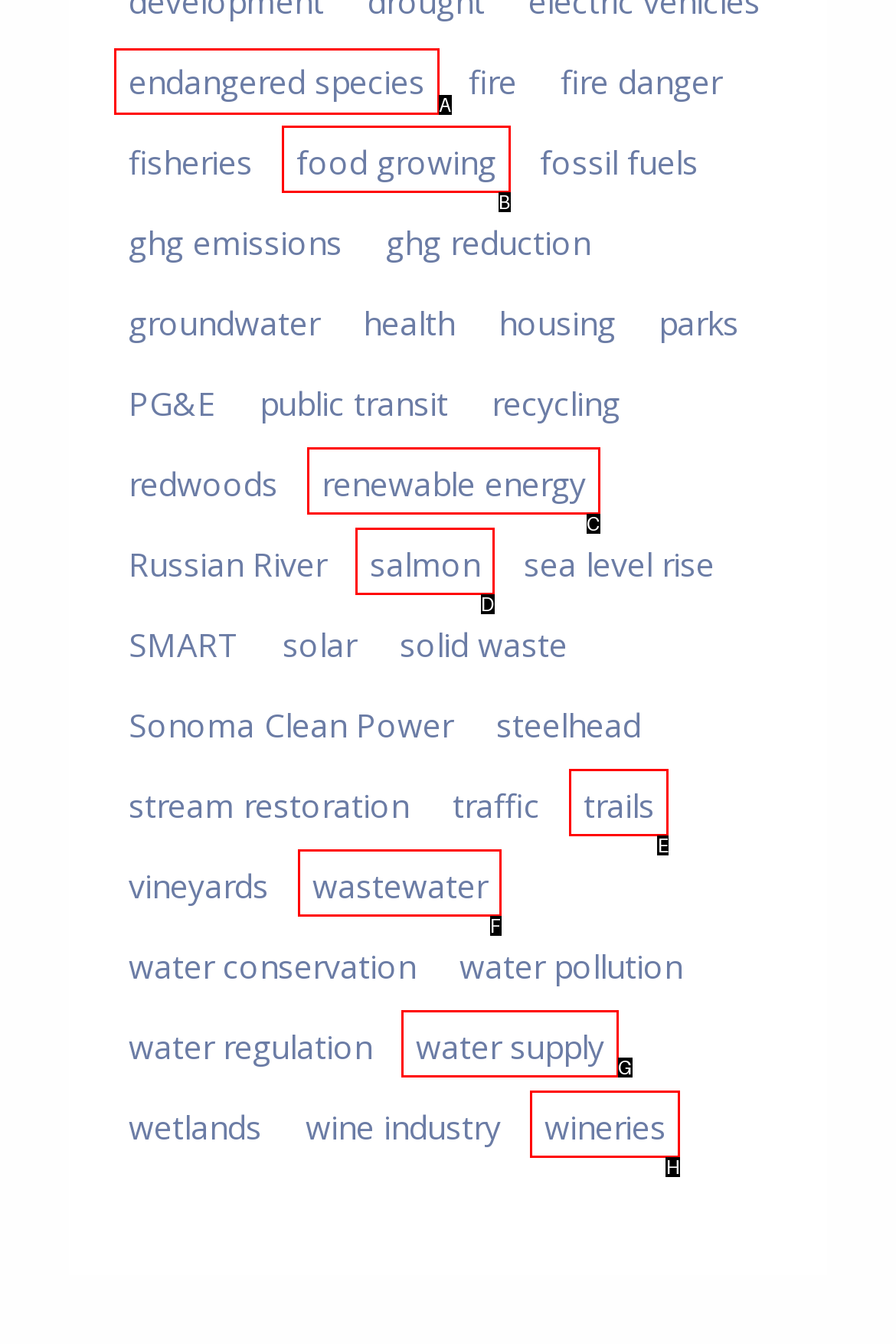Which UI element should be clicked to perform the following task: learn about endangered species? Answer with the corresponding letter from the choices.

A